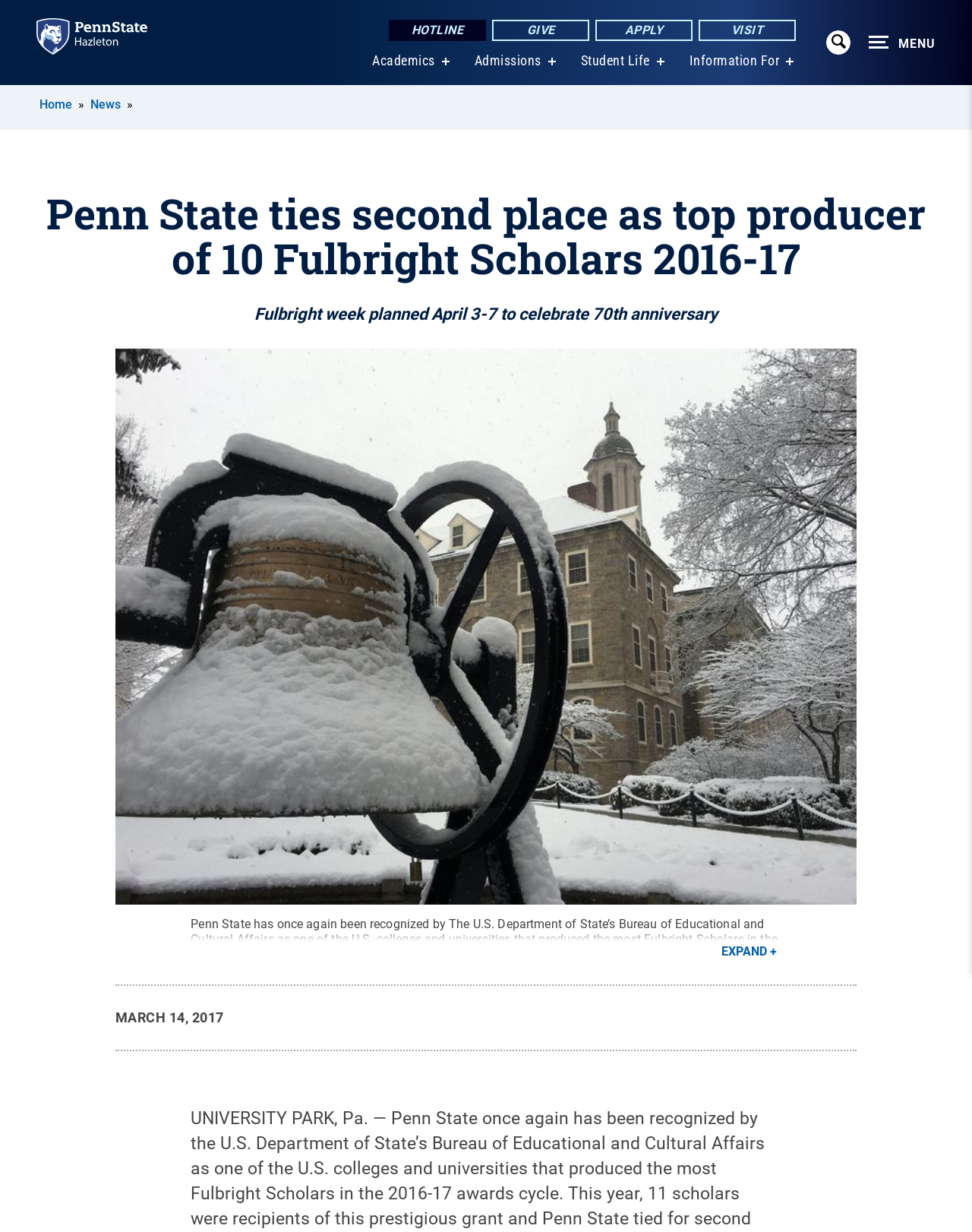Determine the bounding box for the UI element as described: "parent_node: MENU aria-label="Expand navigation menu"". The coordinates should be represented as four float numbers between 0 and 1, formatted as [left, top, right, bottom].

[0.85, 0.025, 0.875, 0.044]